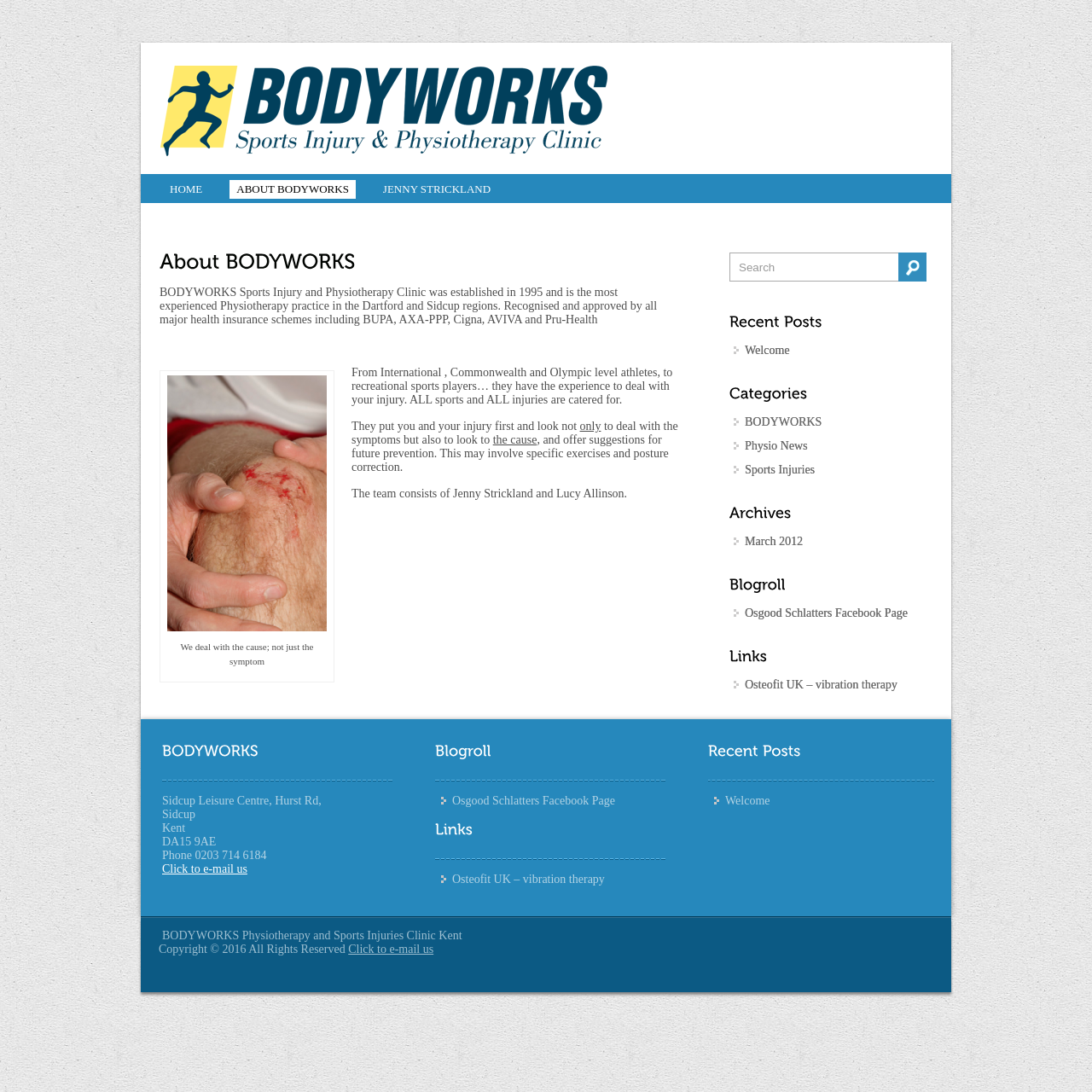Generate a detailed explanation of the webpage's features and information.

The webpage is about BODYWORKS Physio & Sports Injuries Clinic. At the top, there is a logo and a link to the clinic's homepage. Below that, there are navigation links to different sections of the website, including "HOME", "ABOUT BODYWORKS", and "JENNY STRICKLAND".

The main content of the page is divided into two columns. The left column has a heading "About BODYWORKS" and a brief description of the clinic, stating that it was established in 1995 and is the most experienced physiotherapy practice in the Dartford and Sidcup regions. Below that, there is a link to "knee injury physiotherapy" with an accompanying image.

The right column has a heading "Recent Posts" and lists several links to blog posts, including "Welcome". Below that, there are headings for "Categories", "Archives", "Blogroll", and "Links", each with a list of links to related topics.

At the bottom of the page, there is a section with the clinic's contact information, including address, phone number, and email. There is also a copyright notice and a link to email the clinic.

Throughout the page, there are several images and icons, including a search icon and a canvas element that appears to be a decorative element. The overall layout is organized and easy to navigate, with clear headings and concise text.